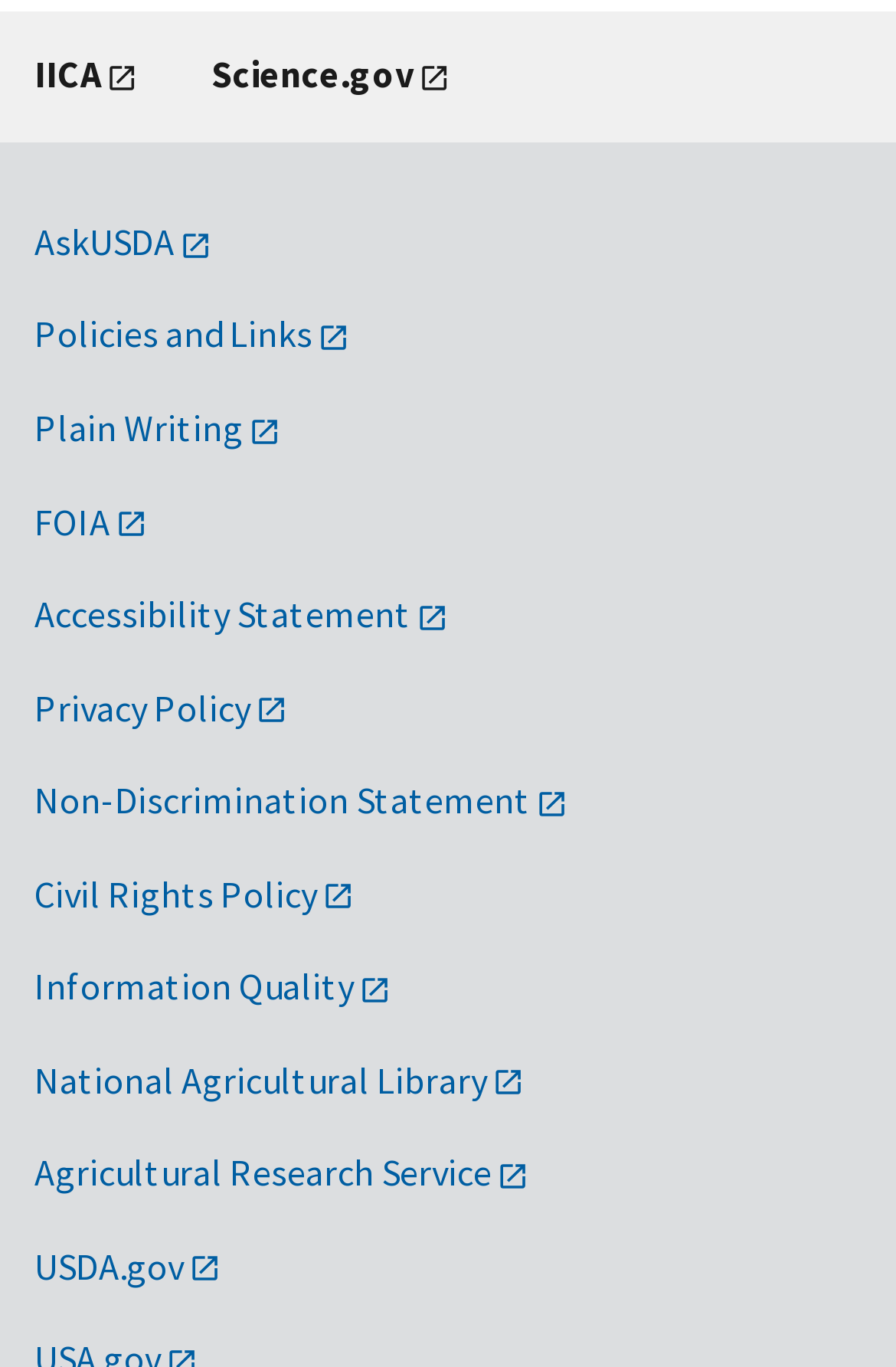Identify the bounding box coordinates for the element you need to click to achieve the following task: "Go to previous month". Provide the bounding box coordinates as four float numbers between 0 and 1, in the form [left, top, right, bottom].

None